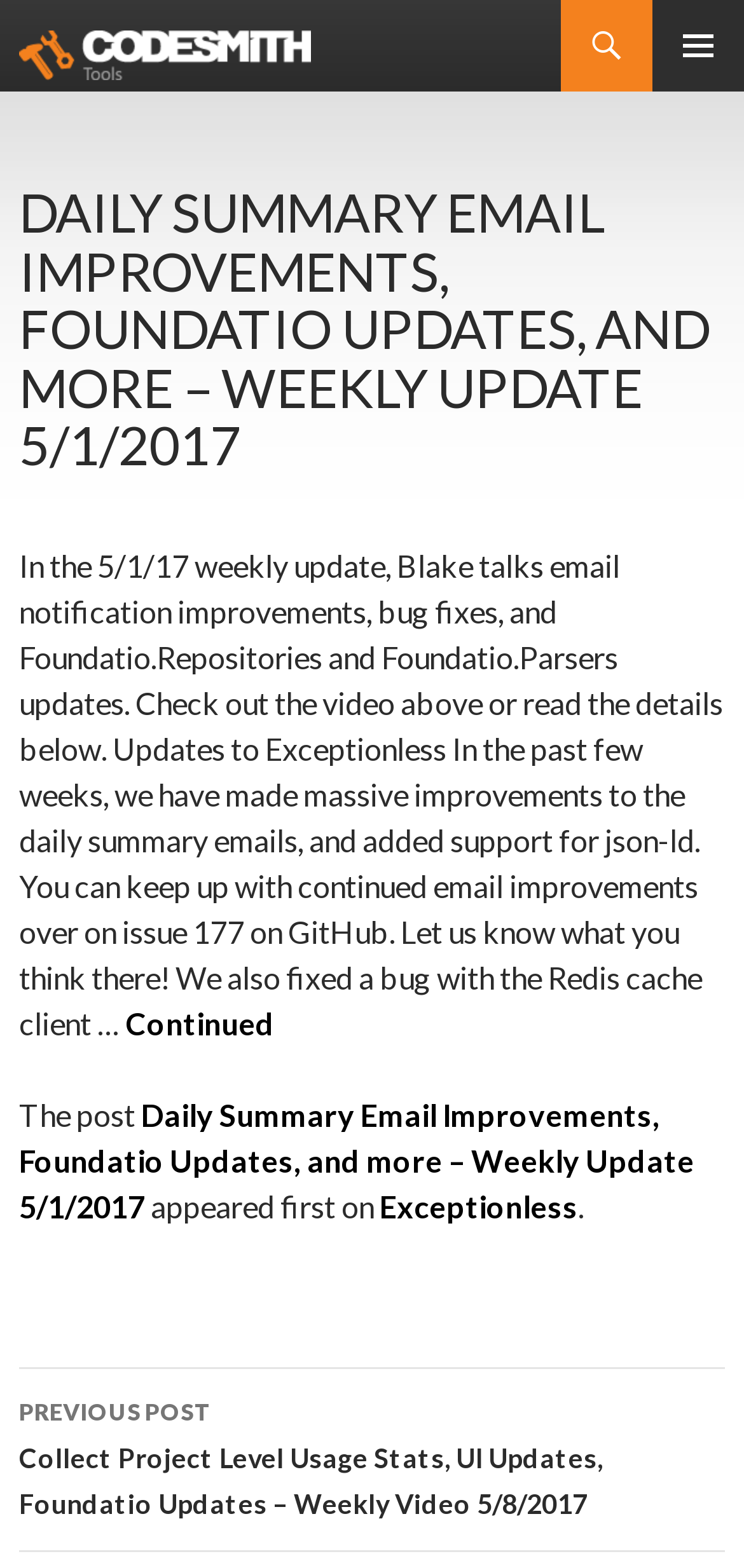What is the name of the blog?
Examine the image and provide an in-depth answer to the question.

The name of the blog can be determined by looking at the link element with the text 'Exceptionless' which is likely the name of the blog, and also by looking at the StaticText element with the text 'appeared first on' which suggests that the blog name is Exceptionless.